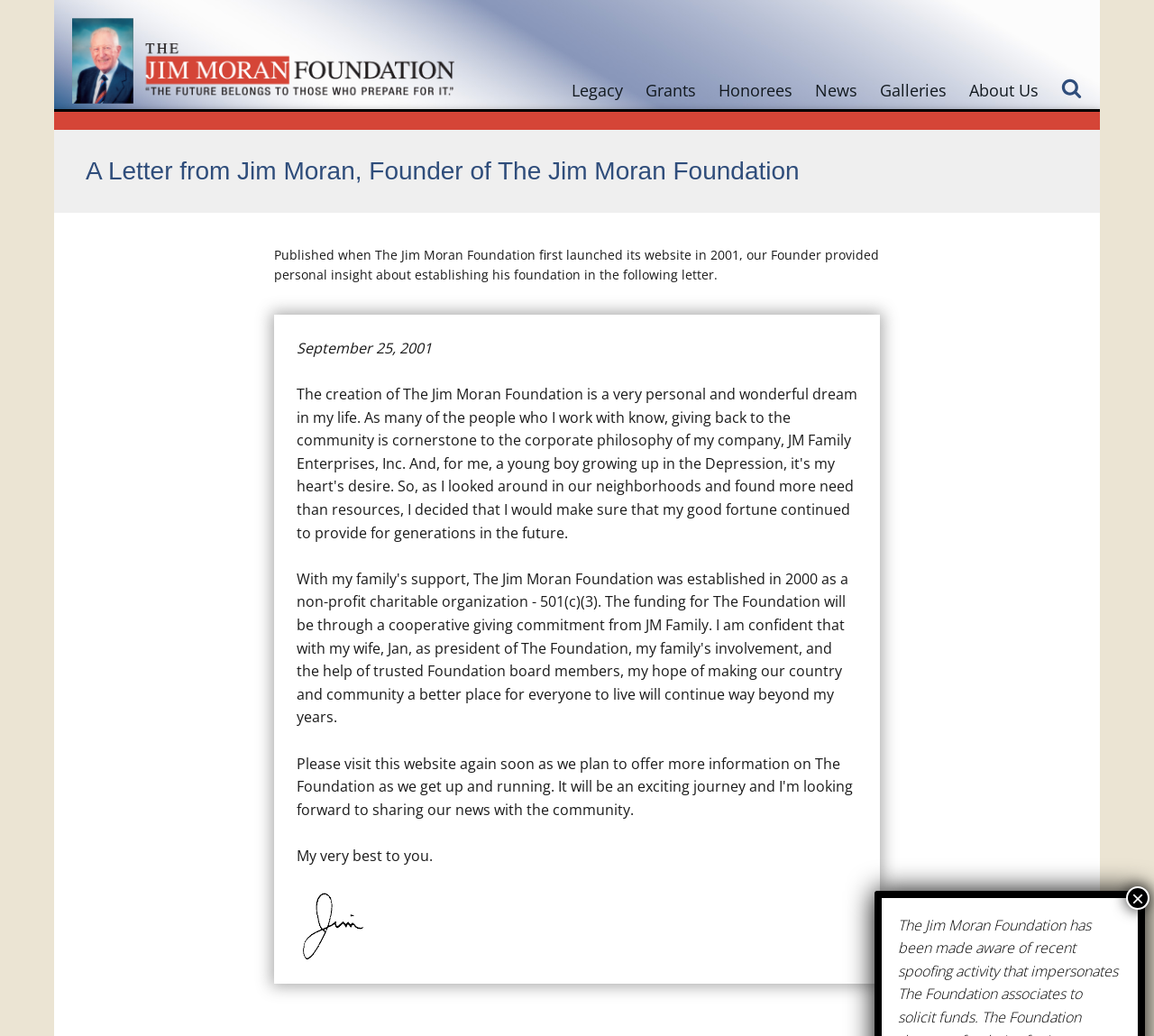Specify the bounding box coordinates of the area to click in order to execute this command: 'search'. The coordinates should consist of four float numbers ranging from 0 to 1, and should be formatted as [left, top, right, bottom].

[0.92, 0.077, 0.937, 0.095]